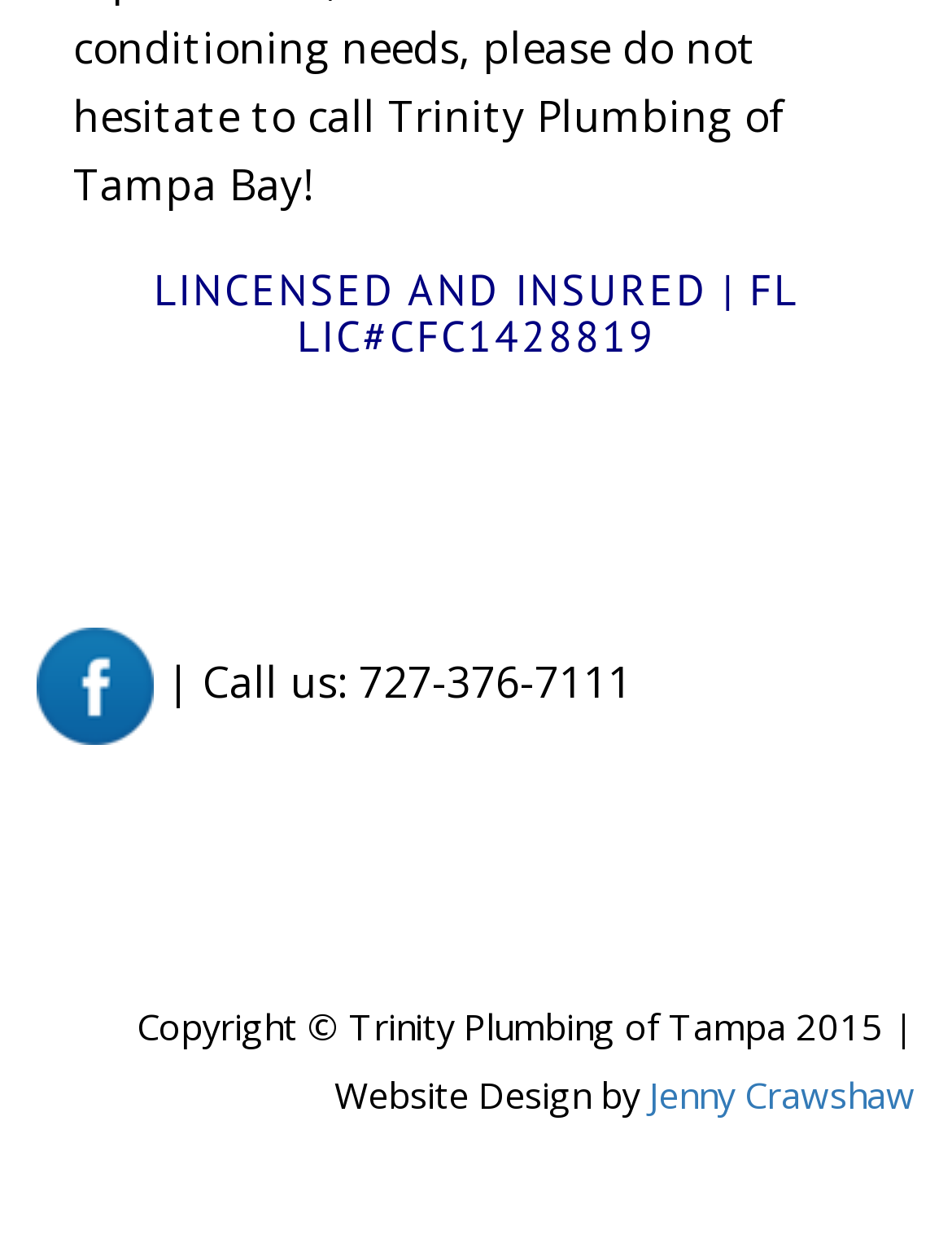Given the description "parent_node: | Call us: 727-376-7111", provide the bounding box coordinates of the corresponding UI element.

[0.038, 0.522, 0.162, 0.569]